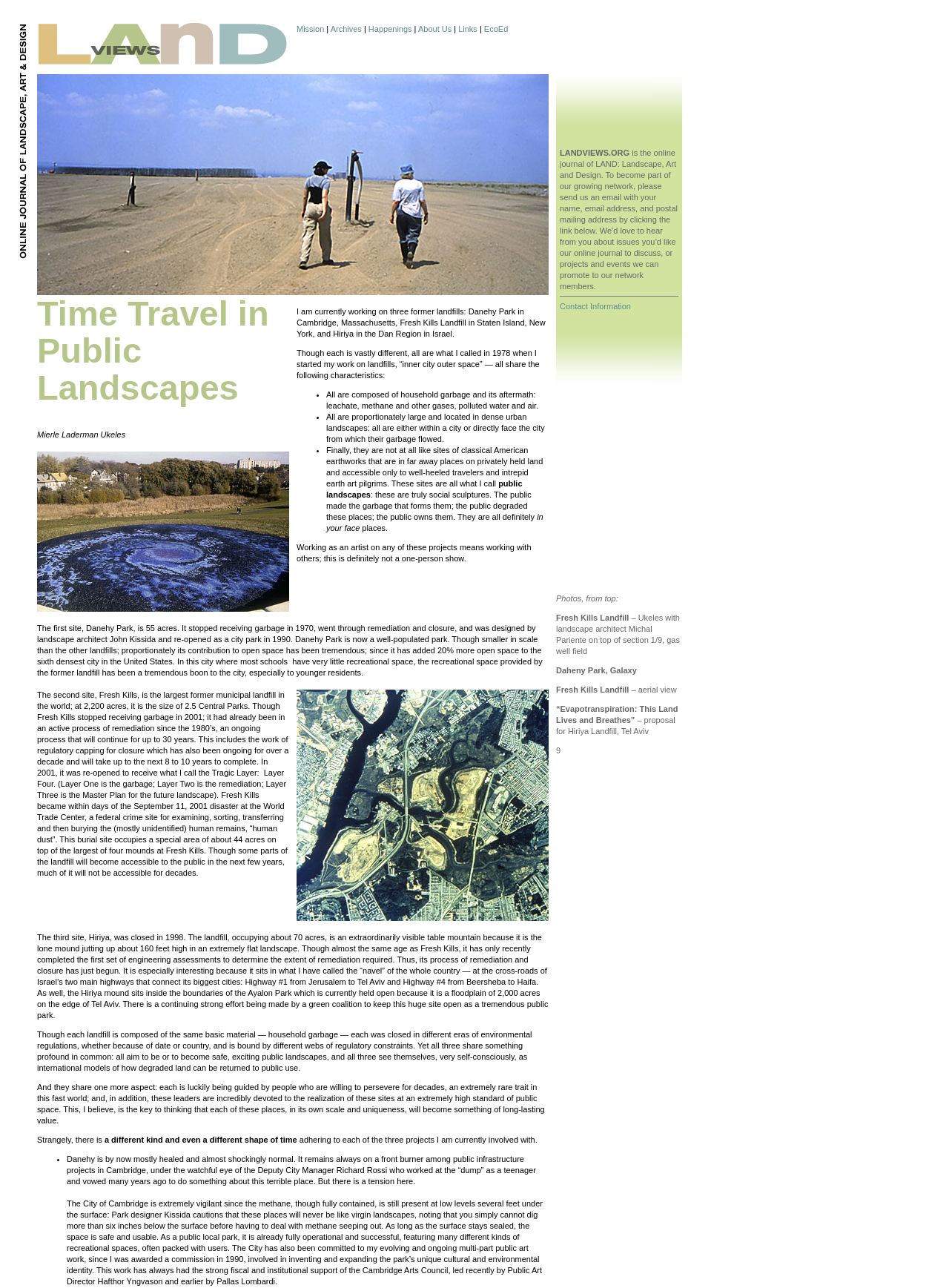Create an in-depth description of the webpage, covering main sections.

The webpage is titled "L A N D" and has a navigation menu at the top with links to "Landviews Home", "Mission", "Archives", "Happenings", "About Us", "Links", and "EcoEd". Below the navigation menu, there is a table with two rows. The first row contains a cell with a paragraph of text describing LANDVIEWS.ORG, an online journal of LAND: Landscape, Art and Design, and an invitation to join their network. The second row contains a cell with a separator line and a link to "Contact Information".

Below the table, there are several sections of text and images. The first section has a heading "Photos, from top:" and lists several locations with corresponding descriptions and images, including Fresh Kills Landfill, Daheny Park, and Hiriya Landfill.

The next section is an article by Mierle Laderman Ukeles, an artist who works on former landfills. The article describes her work on three former landfills: Danehy Park in Cambridge, Massachusetts, Fresh Kills Landfill in Staten Island, New York, and Hiriya in the Dan Region in Israel. She discusses the characteristics of these sites, including their composition of household garbage and polluted water and air, their location in dense urban landscapes, and their ownership by the public. She also describes her work as an artist on these projects, which involves working with others to create public landscapes that are truly social sculptures.

The article is divided into several paragraphs, with bullet points highlighting the key characteristics of the landfills. There are also several images and captions throughout the article, including an aerial view of Daheny Park and a proposal for Hiriya Landfill.

Overall, the webpage appears to be a journal or blog focused on landscape, art, and design, with a particular emphasis on former landfills and their transformation into public spaces.